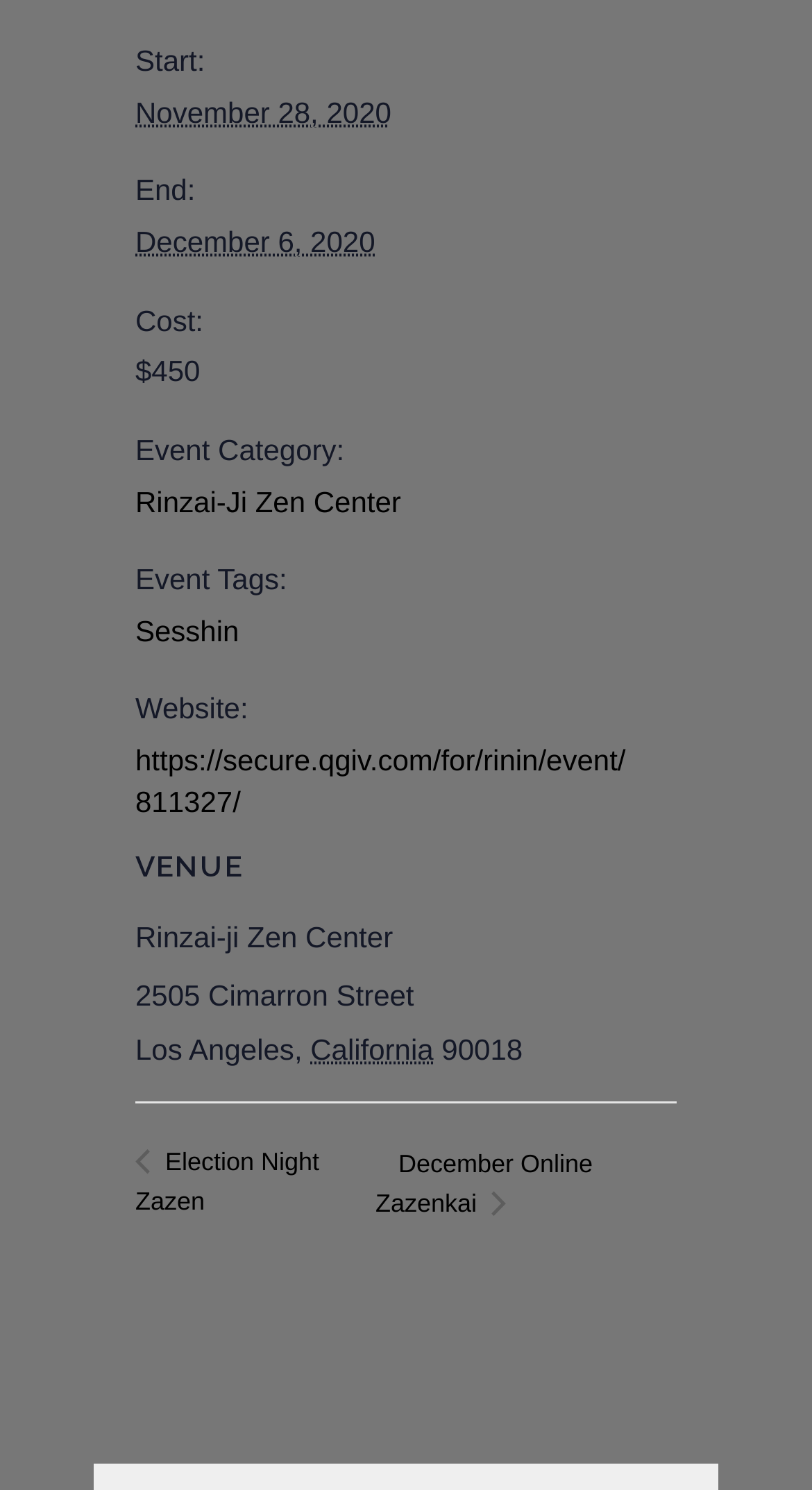Please provide a detailed answer to the question below by examining the image:
What is the cost of the event?

I found the cost of the event by looking at the 'Cost:' field in the description list, which is located at the top of the webpage. The corresponding cost is '$450'.